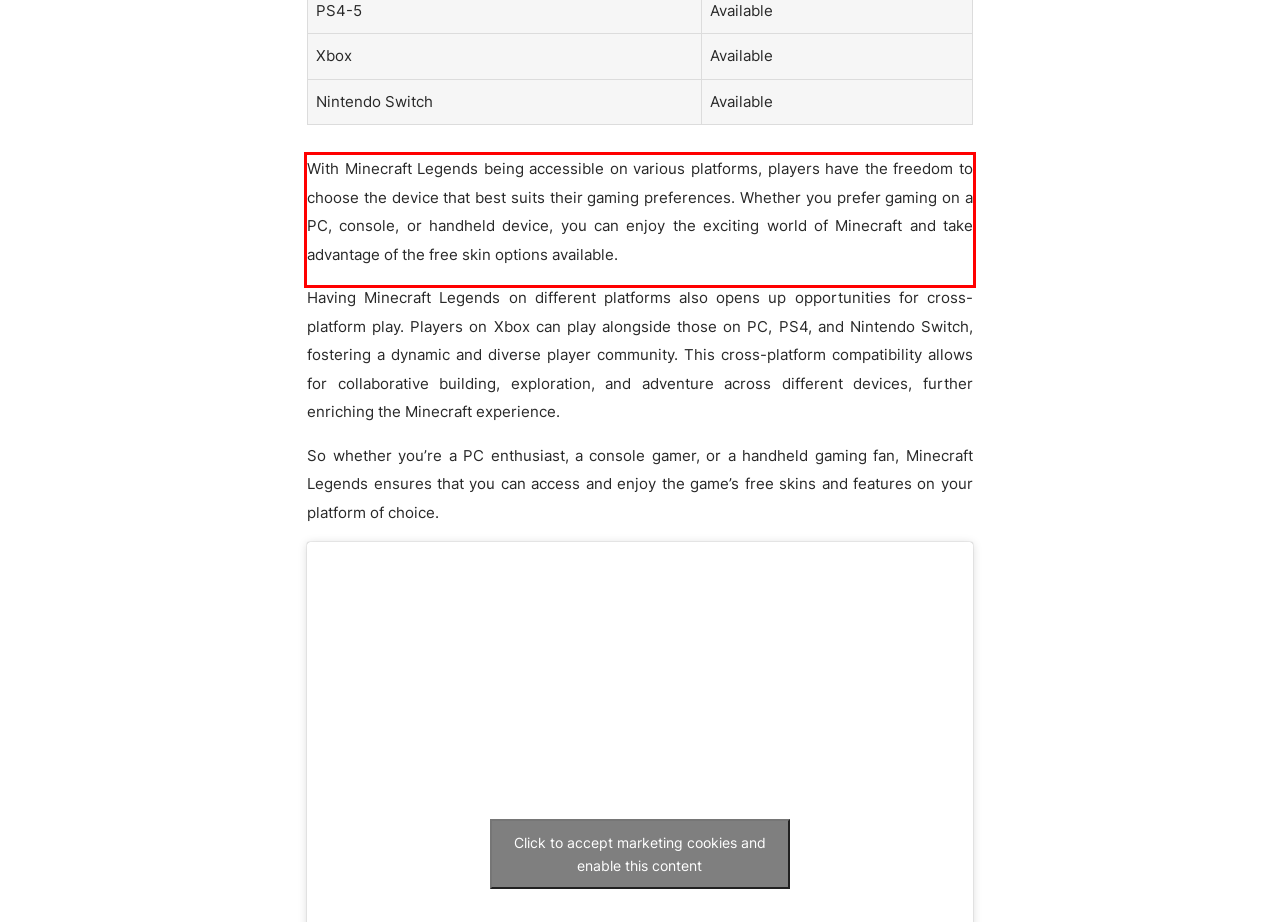Identify the text inside the red bounding box on the provided webpage screenshot by performing OCR.

With Minecraft Legends being accessible on various platforms, players have the freedom to choose the device that best suits their gaming preferences. Whether you prefer gaming on a PC, console, or handheld device, you can enjoy the exciting world of Minecraft and take advantage of the free skin options available.